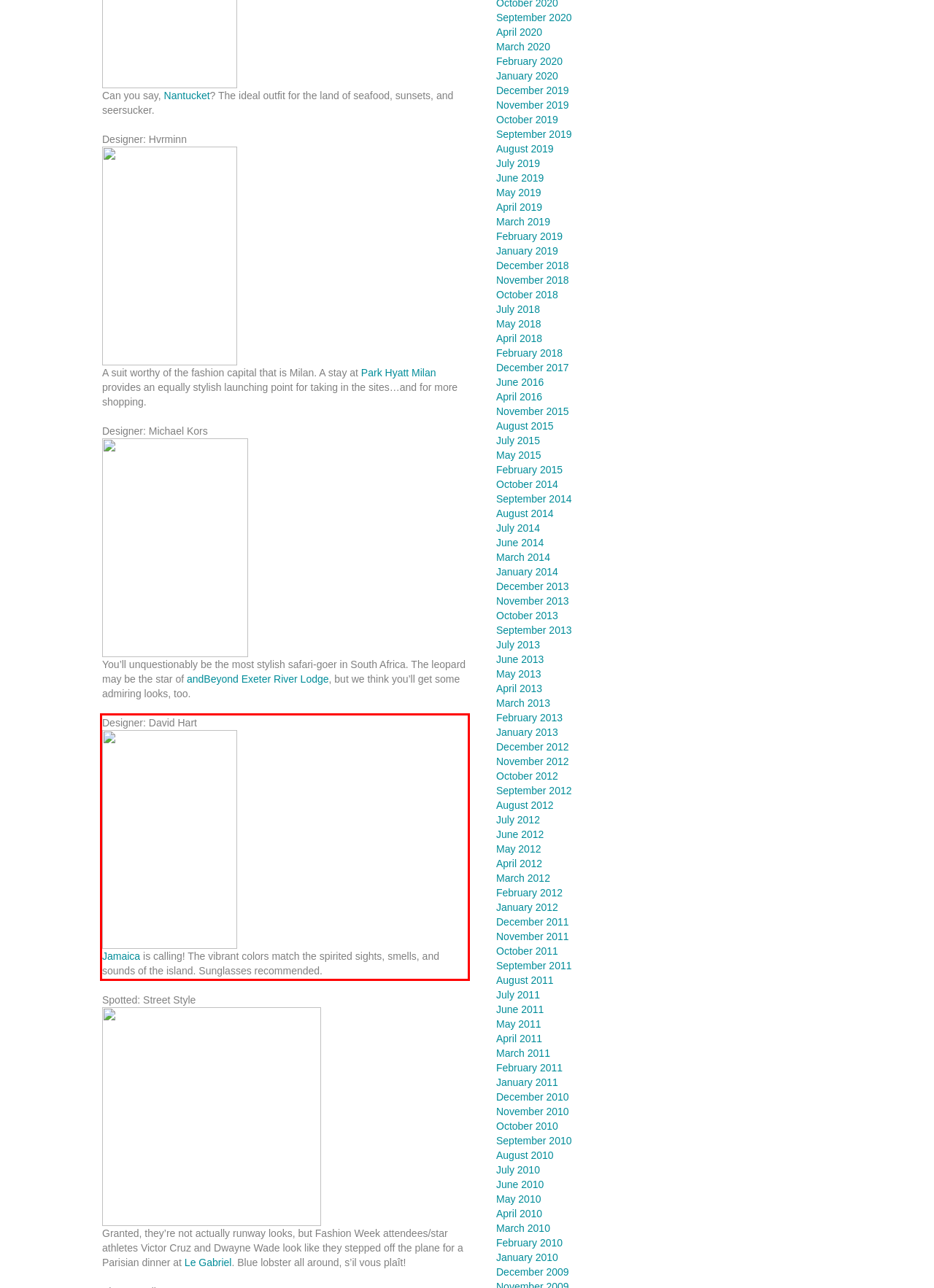Please extract the text content within the red bounding box on the webpage screenshot using OCR.

Designer: David Hart Jamaica is calling! The vibrant colors match the spirited sights, smells, and sounds of the island. Sunglasses recommended.